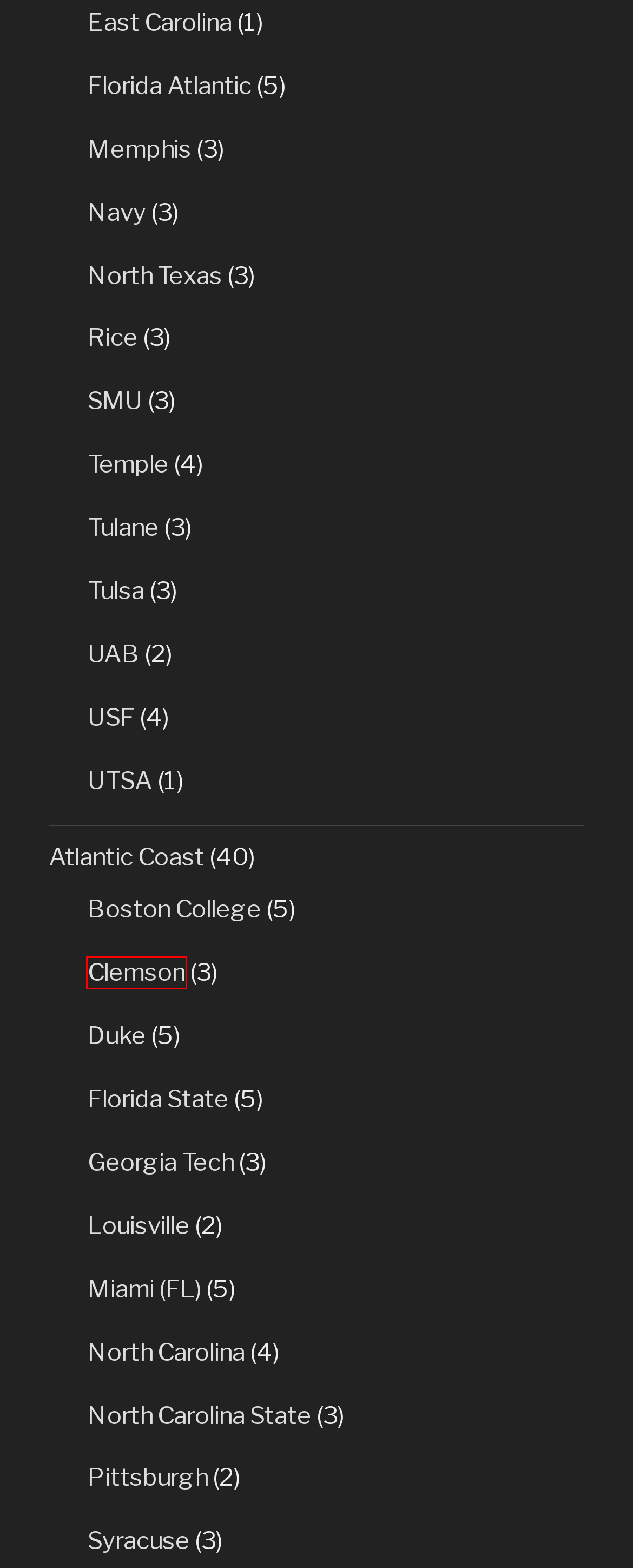Check out the screenshot of a webpage with a red rectangle bounding box. Select the best fitting webpage description that aligns with the new webpage after clicking the element inside the bounding box. Here are the candidates:
A. North Carolina State – 🚩🏟College Football Tour 🏈🏳️‍🌈
B. Miami (FL) – 🚩🏟College Football Tour 🏈🏳️‍🌈
C. North Texas – 🚩🏟College Football Tour 🏈🏳️‍🌈
D. Florida State – 🚩🏟College Football Tour 🏈🏳️‍🌈
E. Clemson – 🚩🏟College Football Tour 🏈🏳️‍🌈
F. Pittsburgh – 🚩🏟College Football Tour 🏈🏳️‍🌈
G. Tulsa – 🚩🏟College Football Tour 🏈🏳️‍🌈
H. USF – 🚩🏟College Football Tour 🏈🏳️‍🌈

E